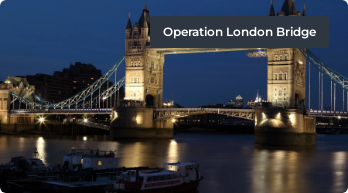What is reflected in the tranquil waters?
Answer the question with a detailed explanation, including all necessary information.

The caption describes the serene beauty of the image, mentioning that the tranquil waters reflect the glowing lights of the bridge, which enhances the overall aesthetic of the renowned location.